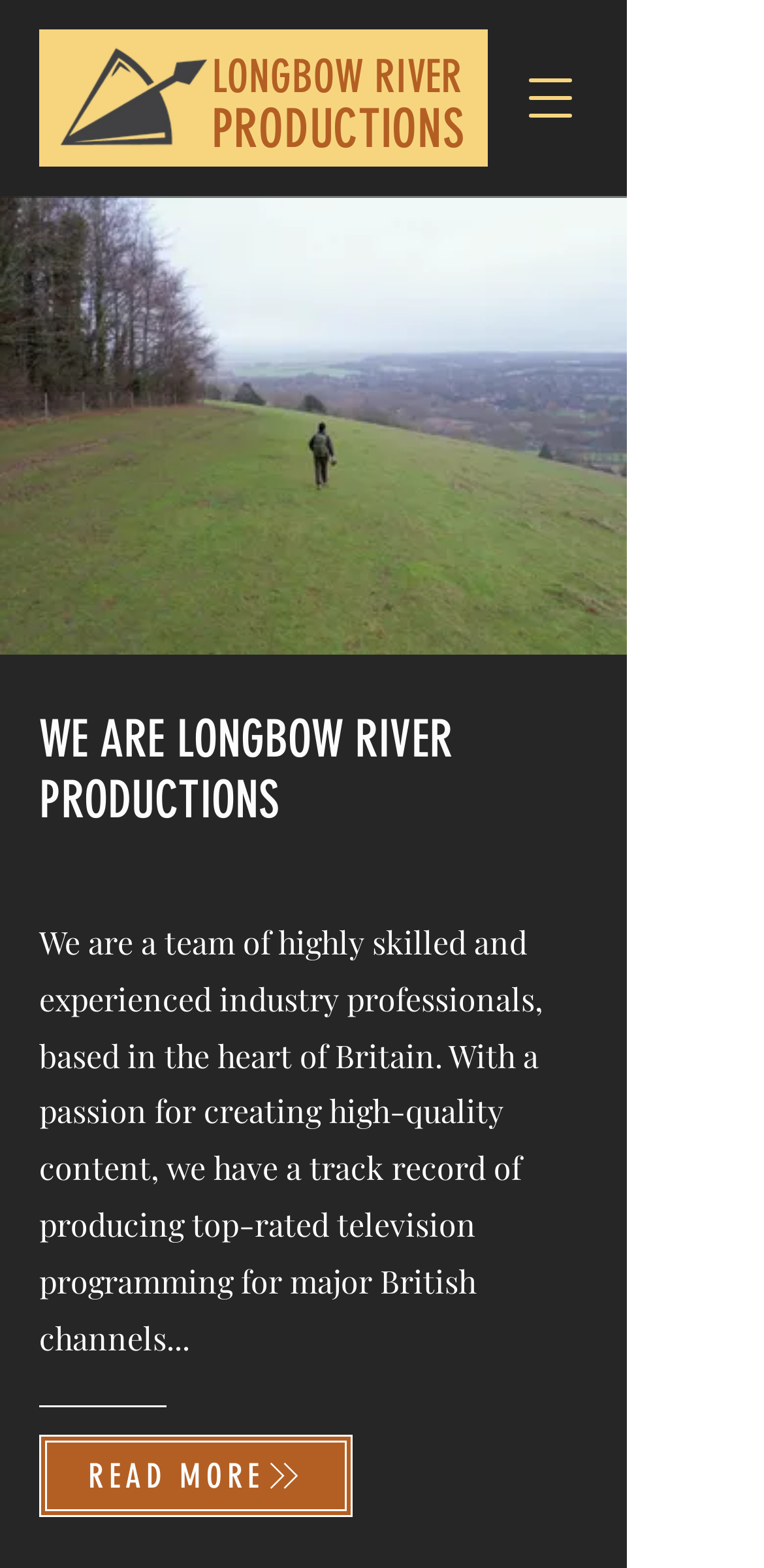Where is the company based?
Please answer the question with a detailed and comprehensive explanation.

The location of the company can be found in the StaticText element, which states that the company is 'based in the heart of Britain'.